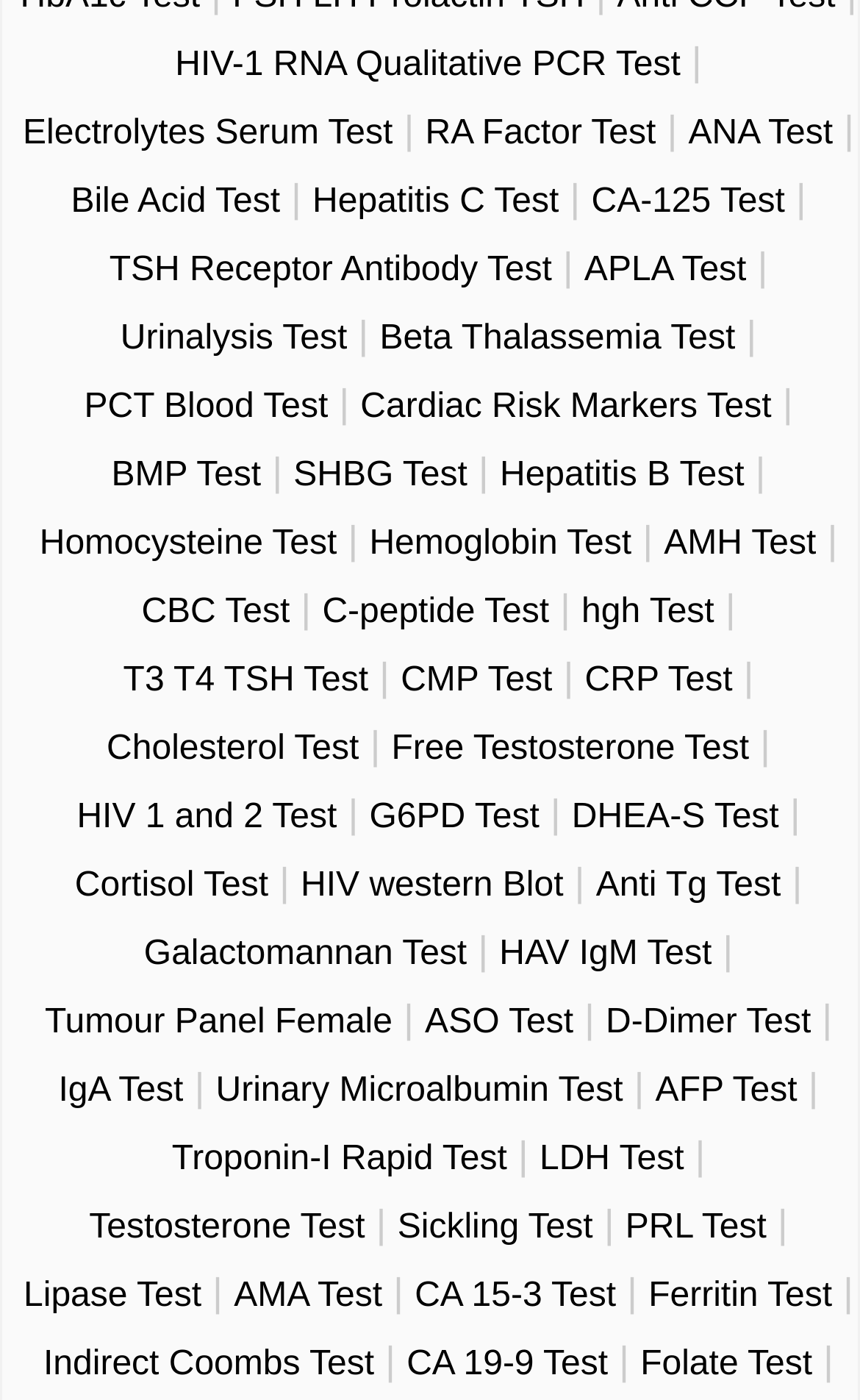What is the general topic of the tests listed on this webpage?
Please provide a comprehensive answer based on the contents of the image.

Based on the descriptive text of the links, it is clear that the webpage is focused on medical tests, covering a wide range of topics such as infectious diseases, cancer, and hormone levels.